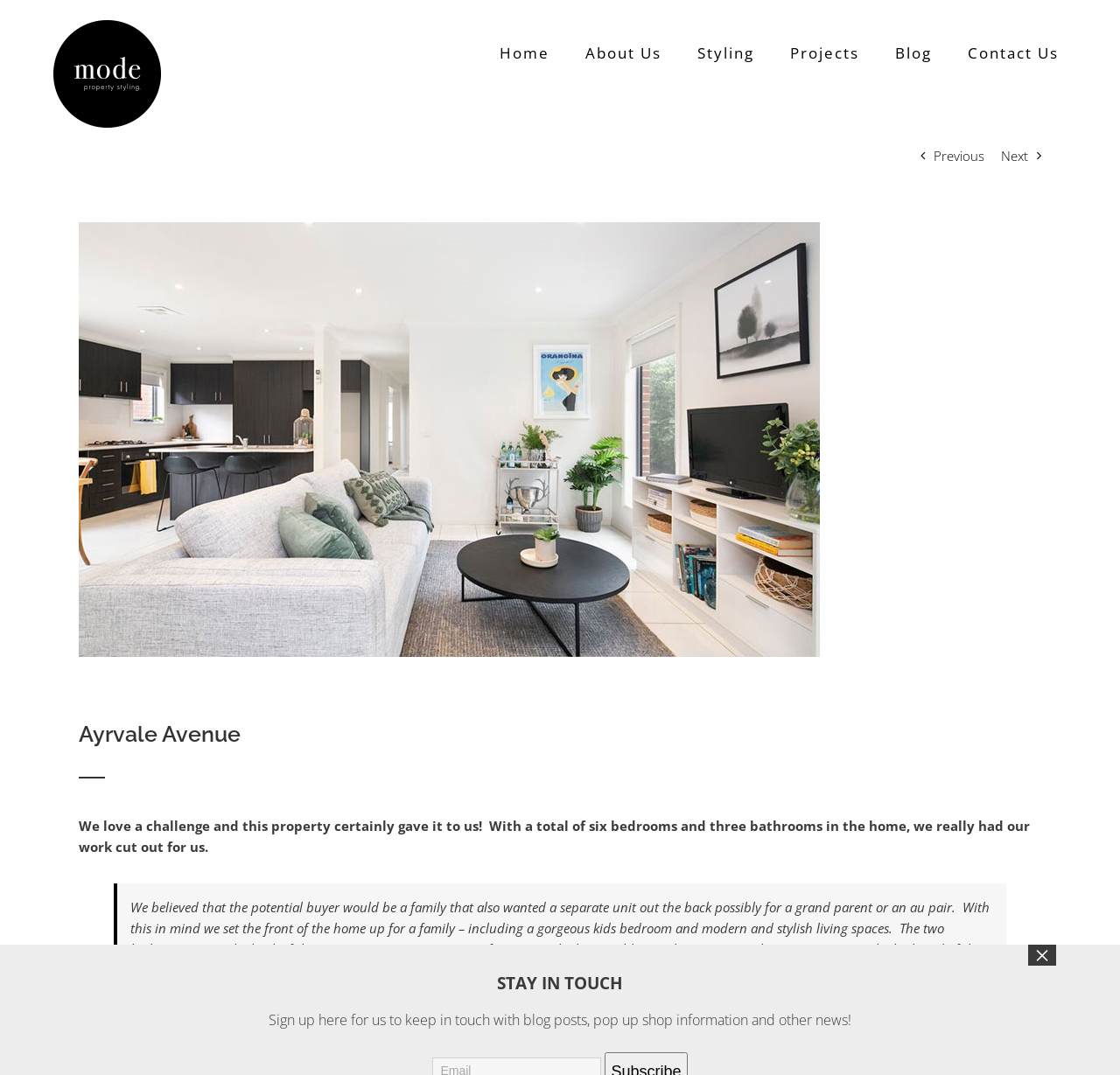Was the property sold within the campaign period?
Please analyze the image and answer the question with as much detail as possible.

The answer can be found in the StaticText element with the text 'It didn’t – the property was sold within the campaign period to some very happy new owners.' which provides information about the outcome of the sale.